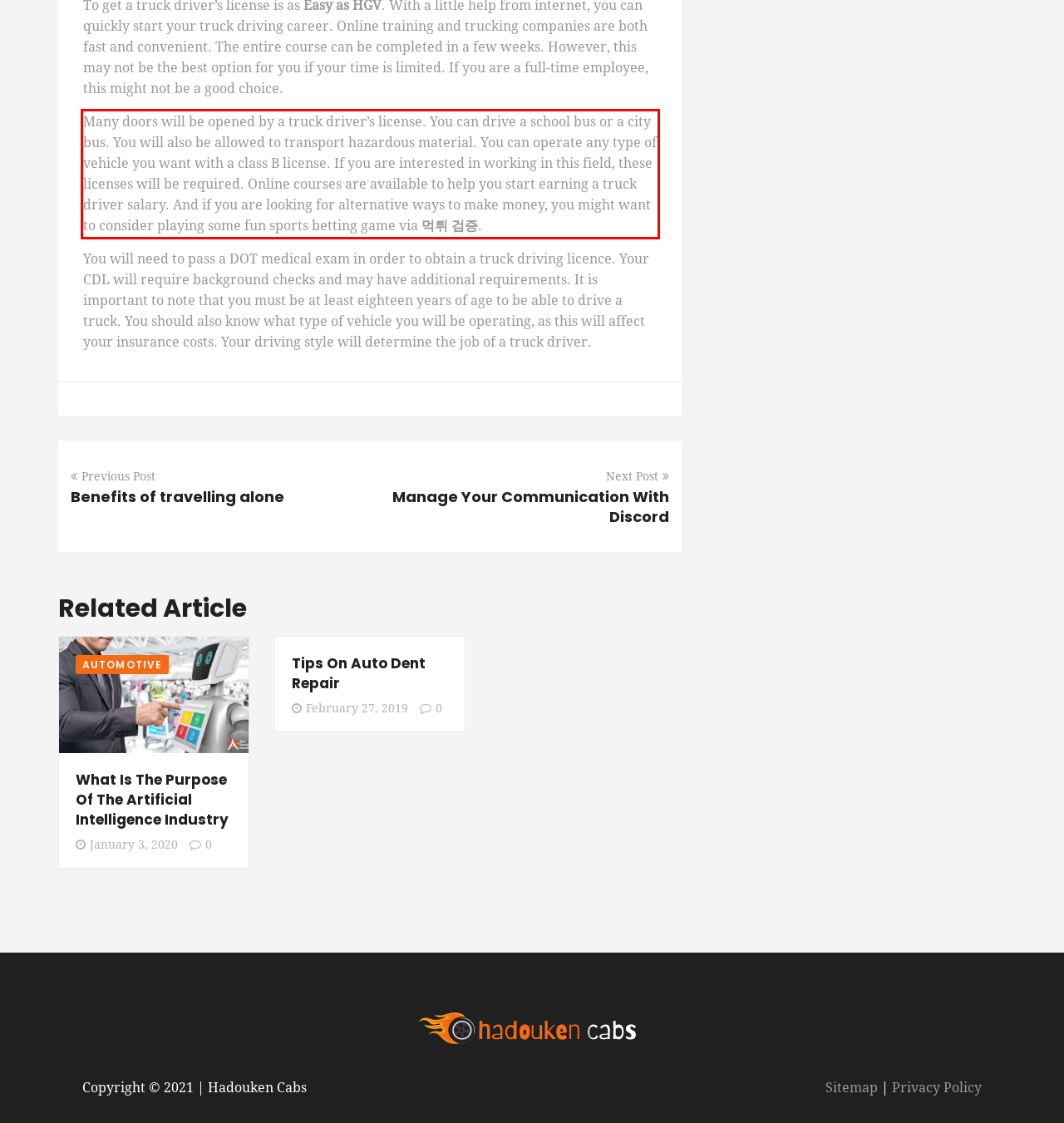Observe the screenshot of the webpage that includes a red rectangle bounding box. Conduct OCR on the content inside this red bounding box and generate the text.

Many doors will be opened by a truck driver’s license. You can drive a school bus or a city bus. You will also be allowed to transport hazardous material. You can operate any type of vehicle you want with a class B license. If you are interested in working in this field, these licenses will be required. Online courses are available to help you start earning a truck driver salary. And if you are looking for alternative ways to make money, you might want to consider playing some fun sports betting game via 먹튀 검증.